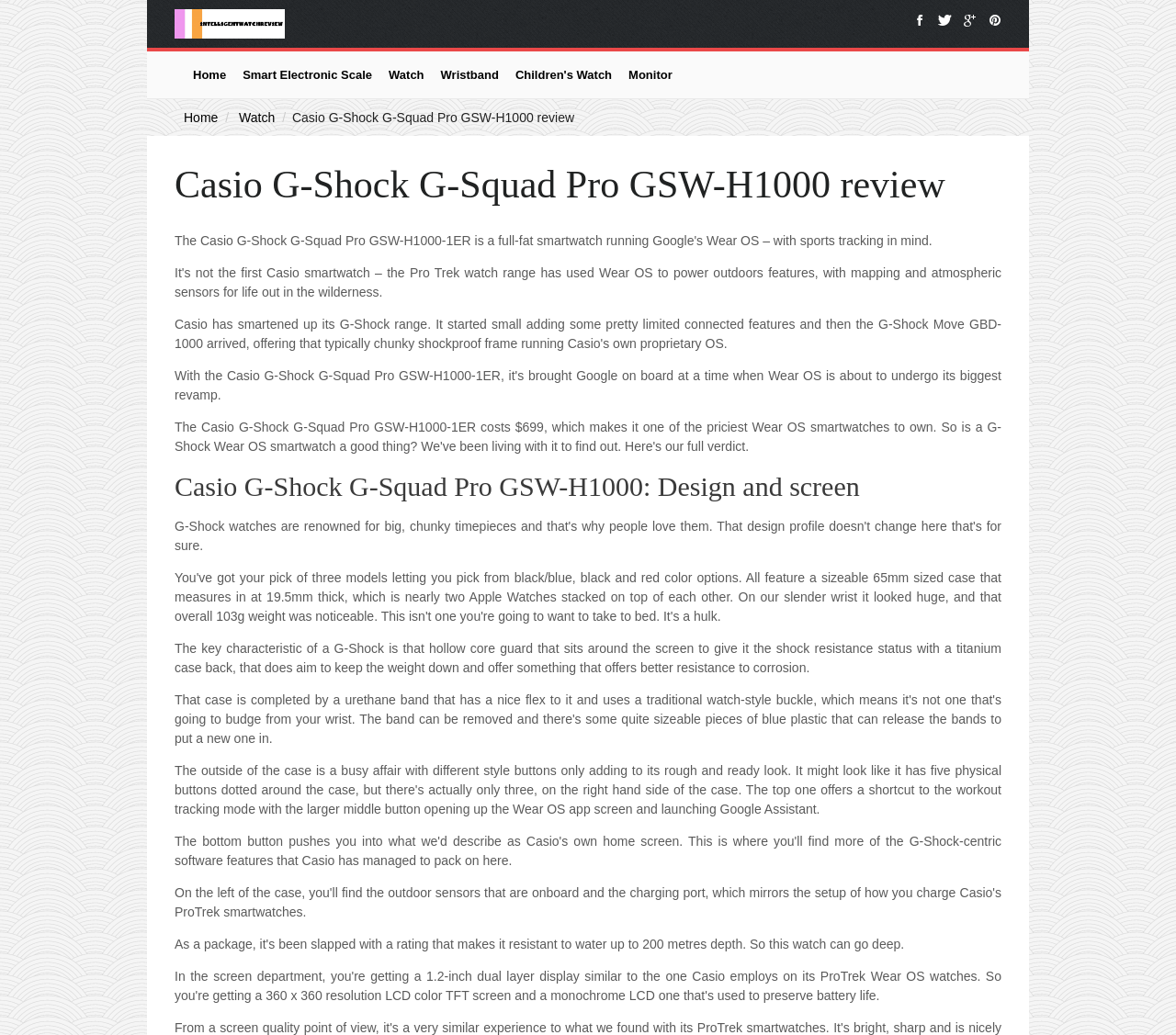Extract the bounding box coordinates of the UI element described: "silkroadbloom@gmail.com". Provide the coordinates in the format [left, top, right, bottom] with values ranging from 0 to 1.

None